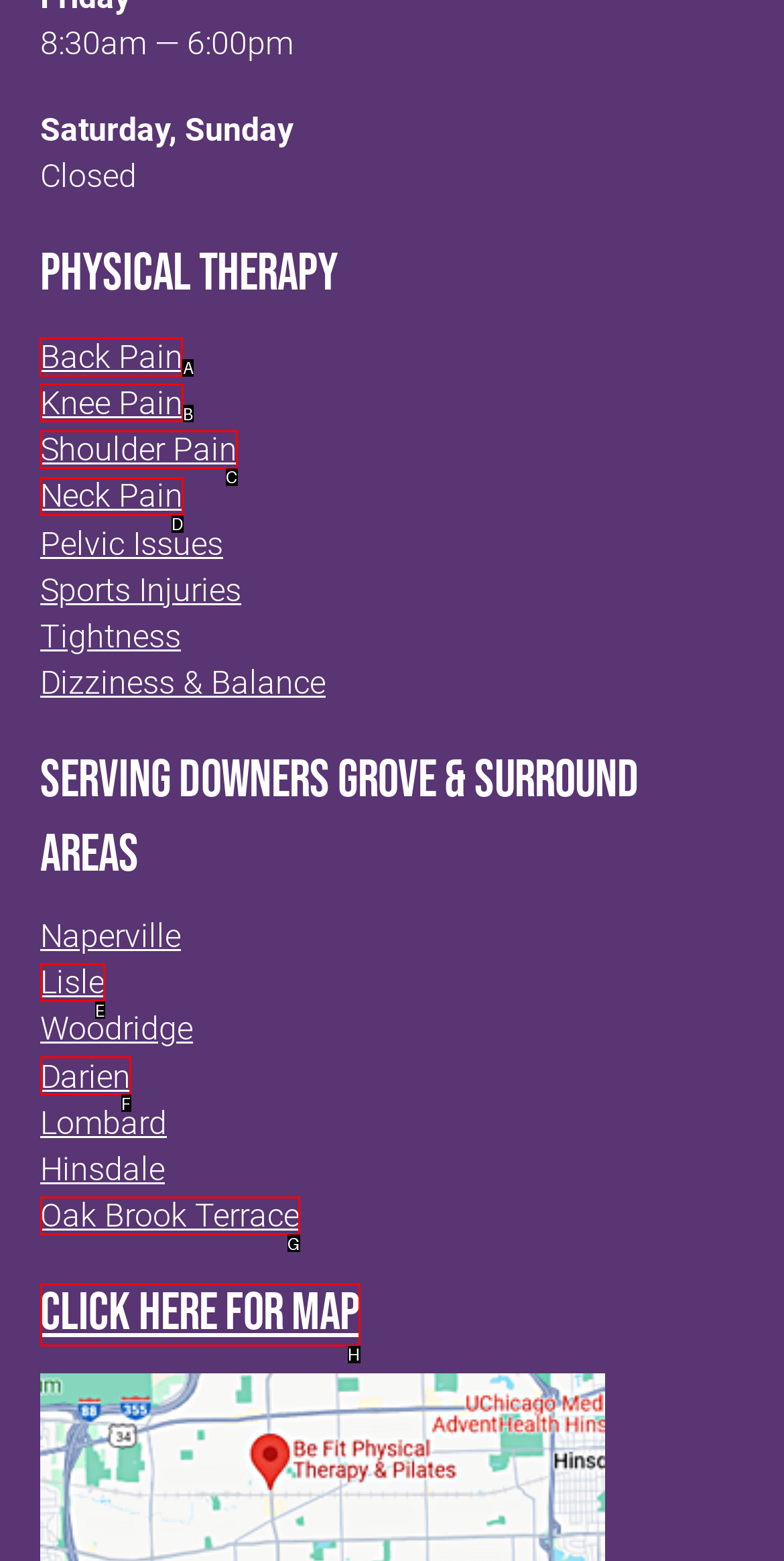Choose the letter of the option you need to click to View physical therapy options. Answer with the letter only.

A